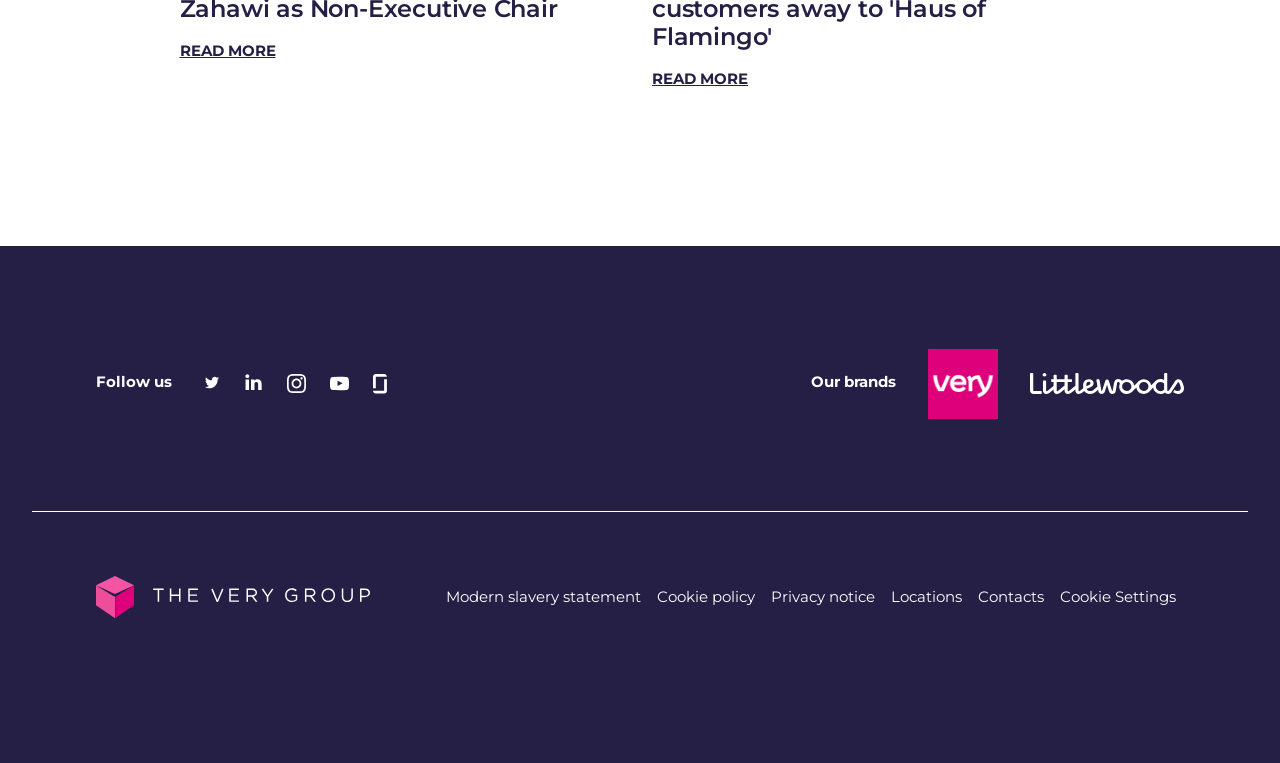Consider the image and give a detailed and elaborate answer to the question: 
What is the company name displayed on the webpage?

The company name 'The Very Group' is displayed on the webpage, which can be found in the image element with the description 'The Very Group' located at the top-left corner of the webpage.